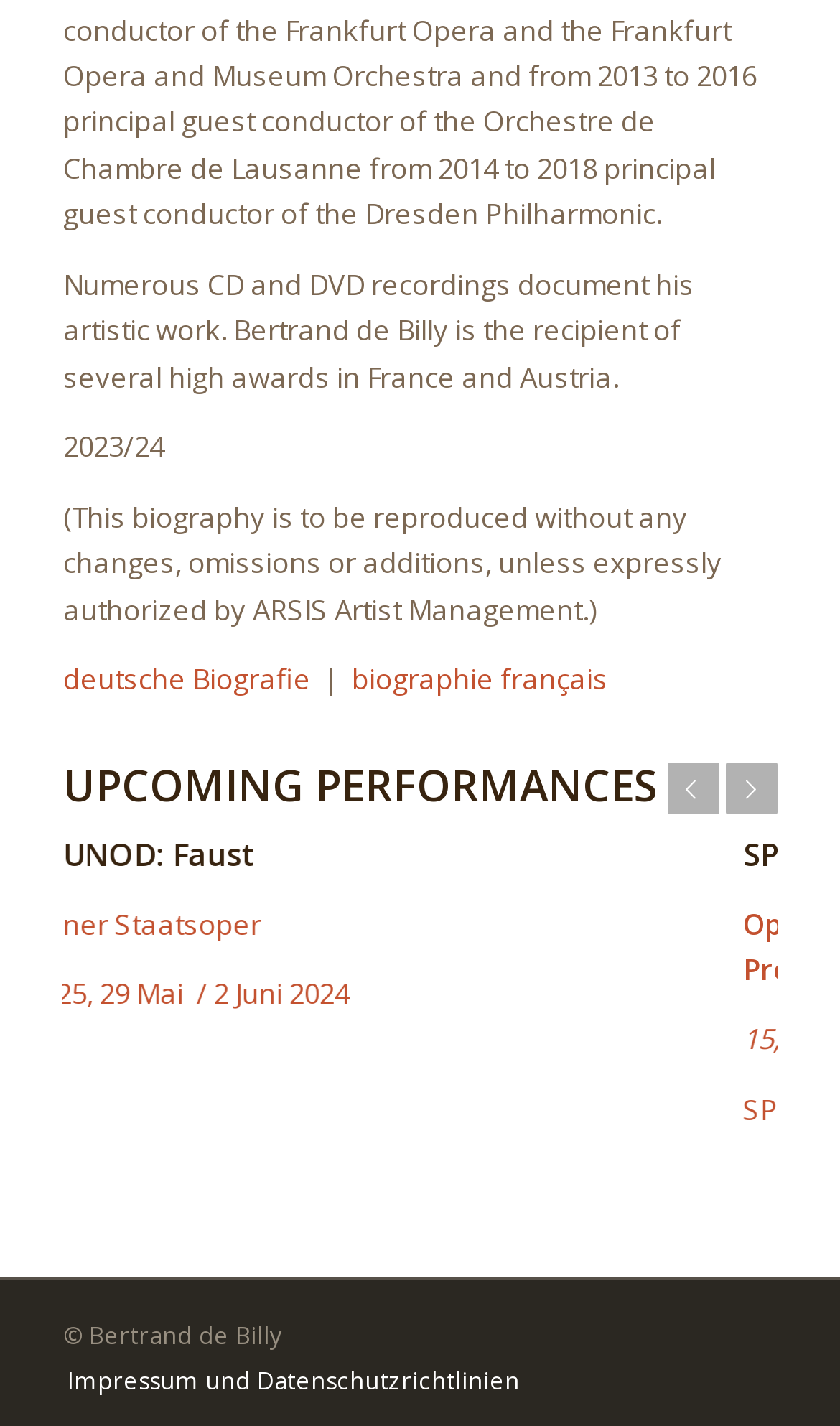Utilize the information from the image to answer the question in detail:
What are the dates of the upcoming performance?

The answer can be found in the link element with the text '15, 19, 23, 26, 29 juin / 2, 5, 8, 11 juillet 2024', which is a child of the root element.